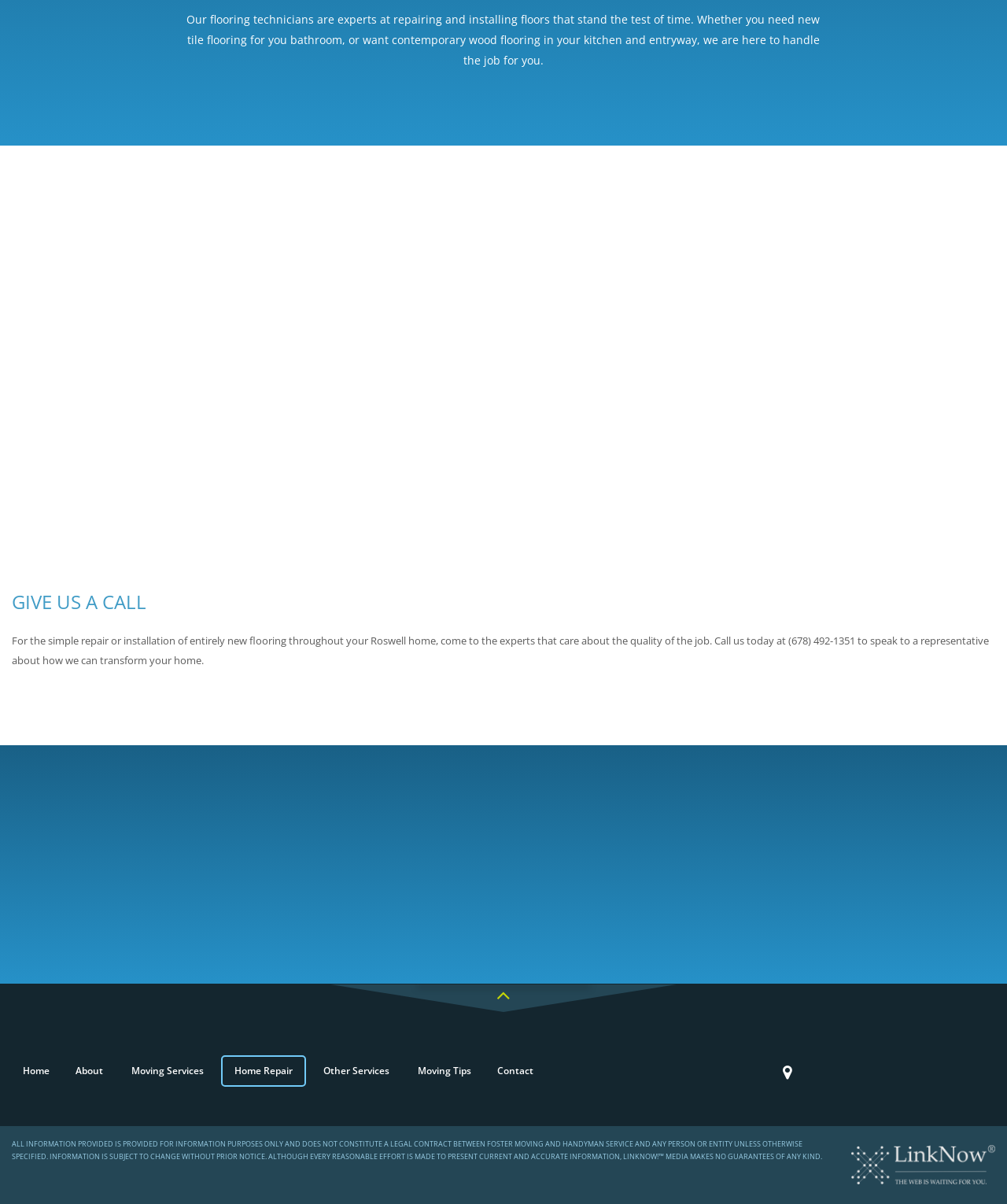Please use the details from the image to answer the following question comprehensively:
What is the purpose of the 'GIVE US A CALL' section?

The 'GIVE US A CALL' section is likely intended to encourage customers to call Foster Moving and Handyman Service to inquire about their services or to schedule an appointment, as it provides a phone number and a brief description of their services.